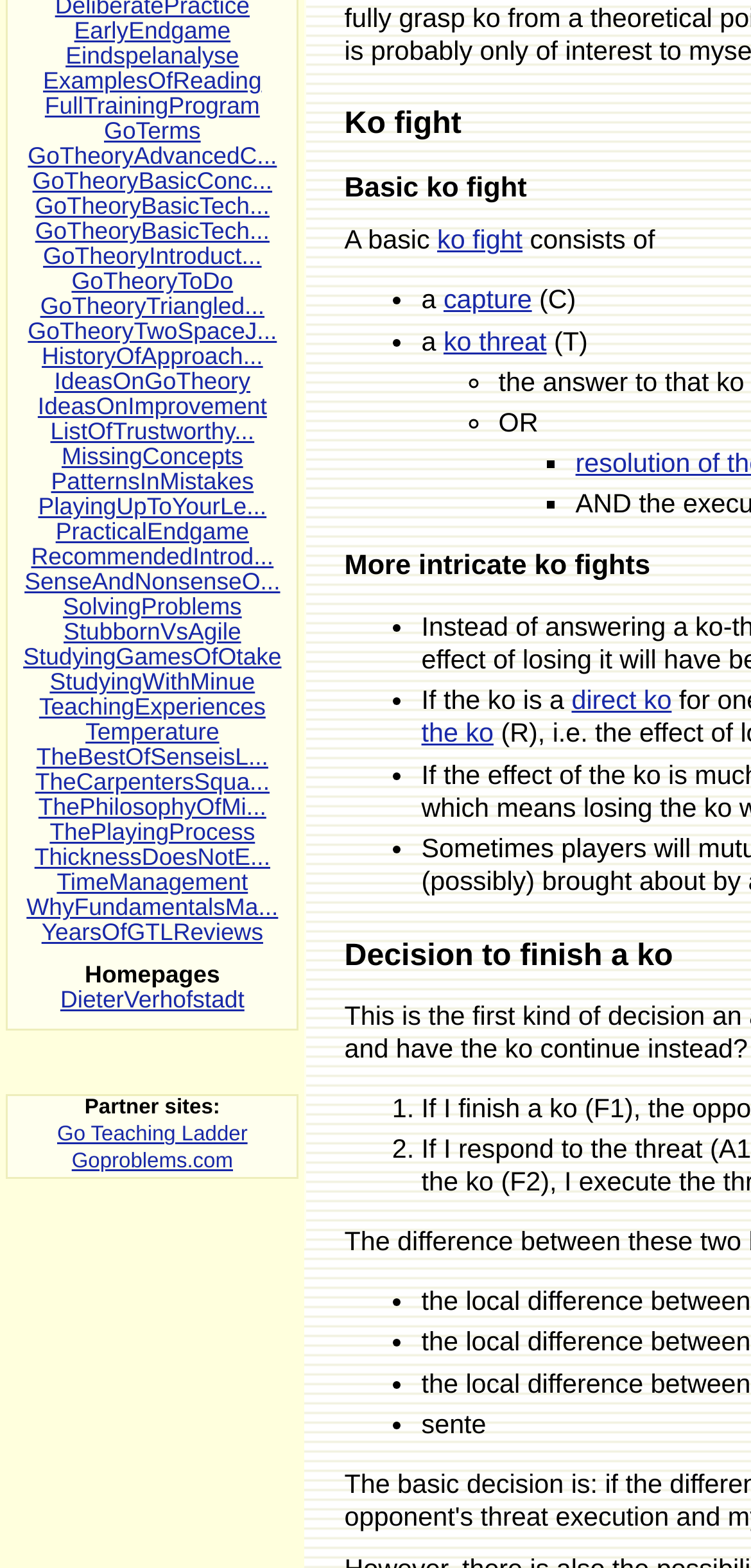Given the following UI element description: "TimeManagement", find the bounding box coordinates in the webpage screenshot.

[0.076, 0.554, 0.33, 0.571]